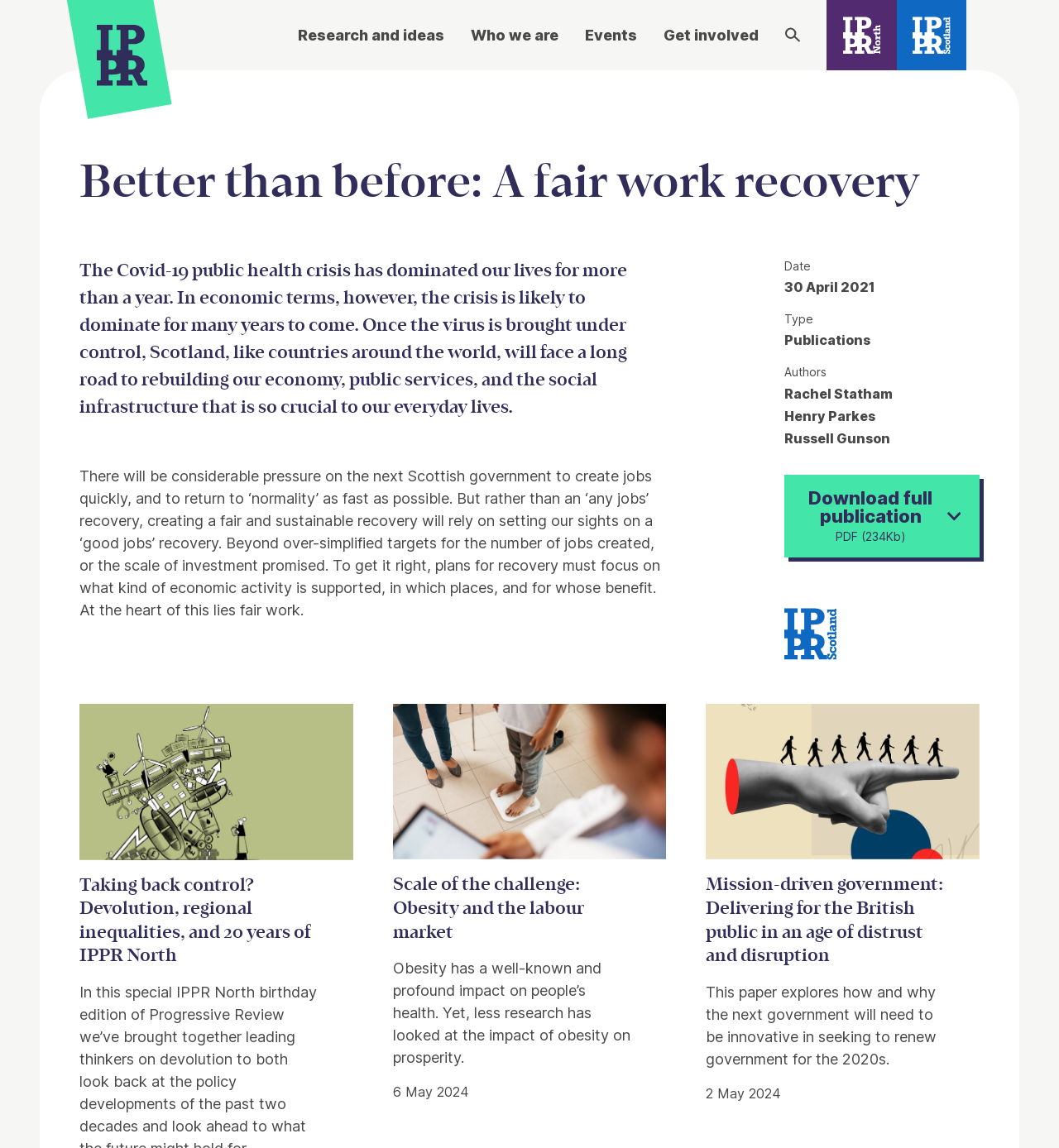Identify the bounding box coordinates of the specific part of the webpage to click to complete this instruction: "Click the 'IPPR North' link".

[0.78, 0.0, 0.846, 0.061]